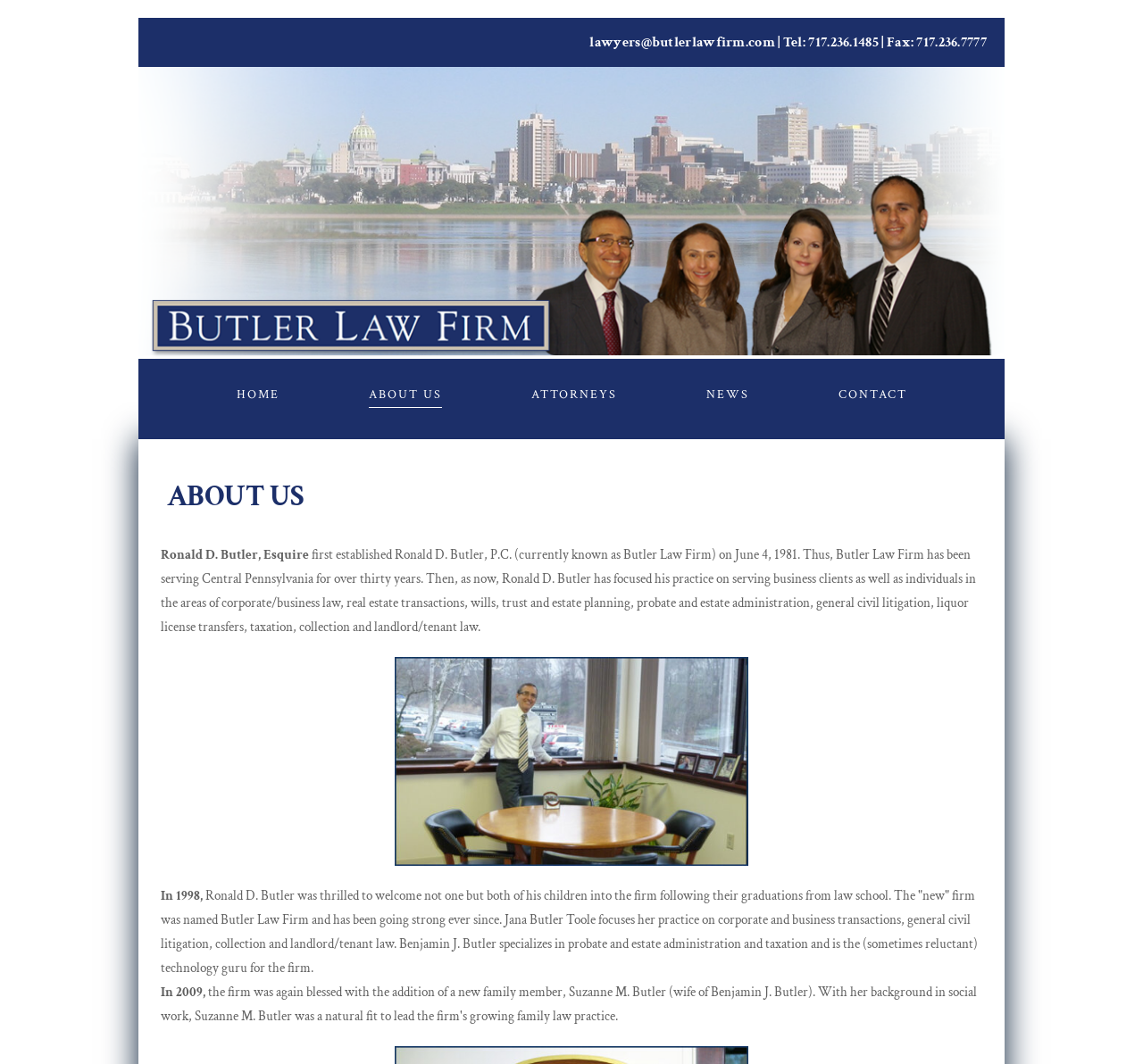What is the phone number of Butler Law Firm?
Refer to the image and give a detailed answer to the question.

I found the phone number by looking at the link element with the text '717.236.1485' which is located next to the 'Tel:' label.